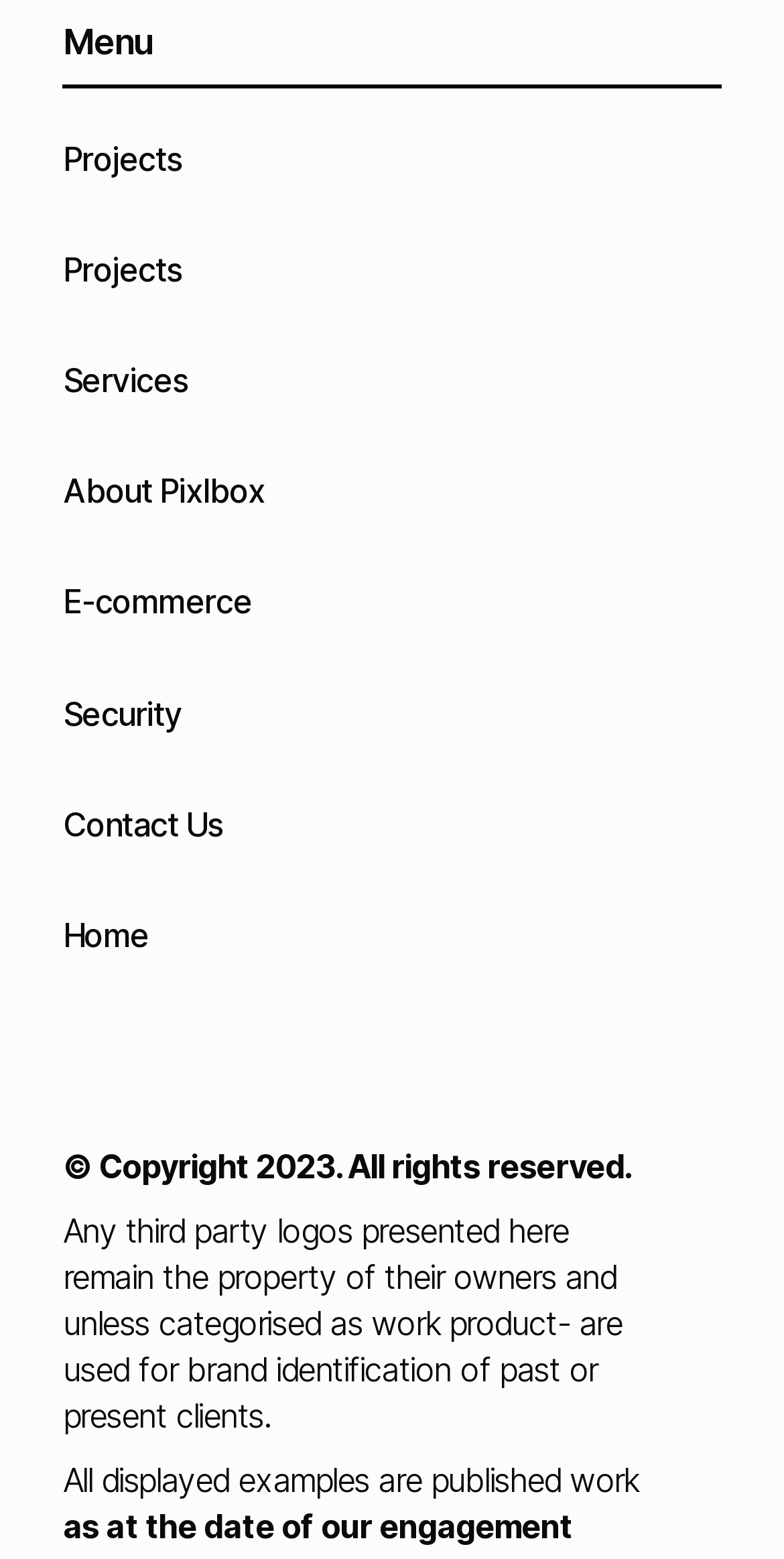Kindly determine the bounding box coordinates for the clickable area to achieve the given instruction: "View E-commerce".

[0.08, 0.373, 0.322, 0.399]